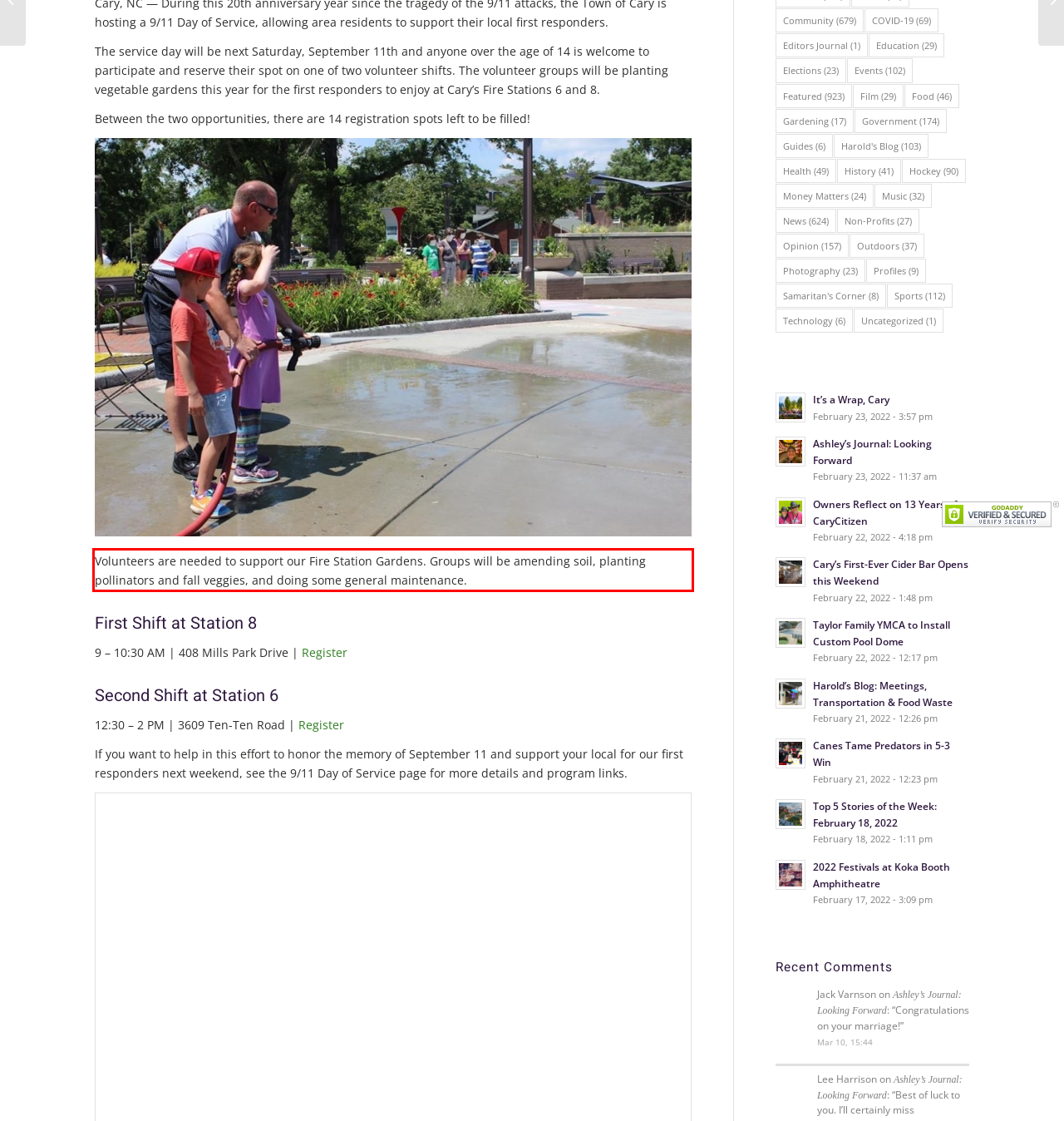Inspect the webpage screenshot that has a red bounding box and use OCR technology to read and display the text inside the red bounding box.

Volunteers are needed to support our Fire Station Gardens. Groups will be amending soil, planting pollinators and fall veggies, and doing some general maintenance.